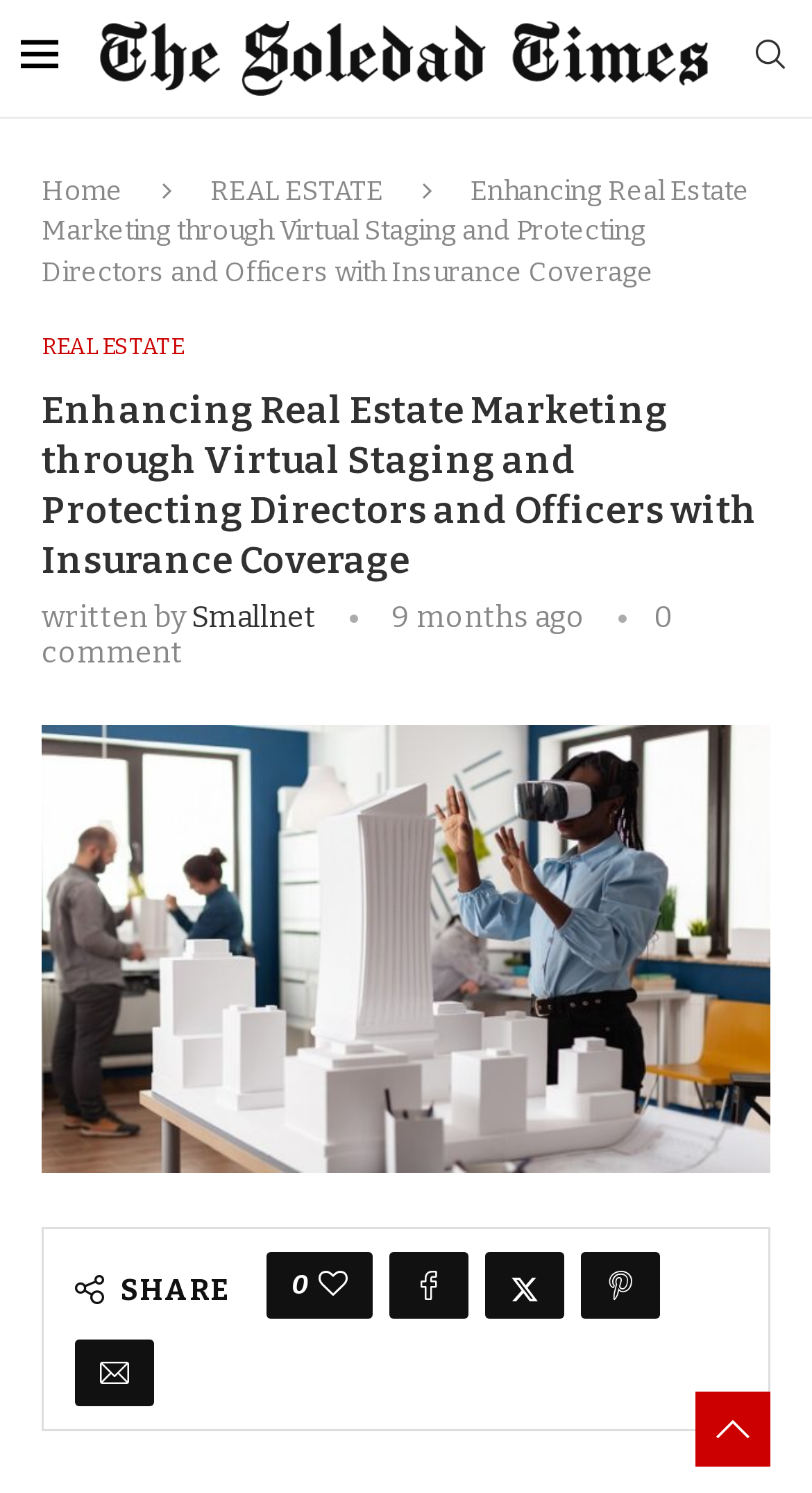Kindly provide the bounding box coordinates of the section you need to click on to fulfill the given instruction: "learn about virtual staging real estate".

[0.051, 0.485, 0.949, 0.509]